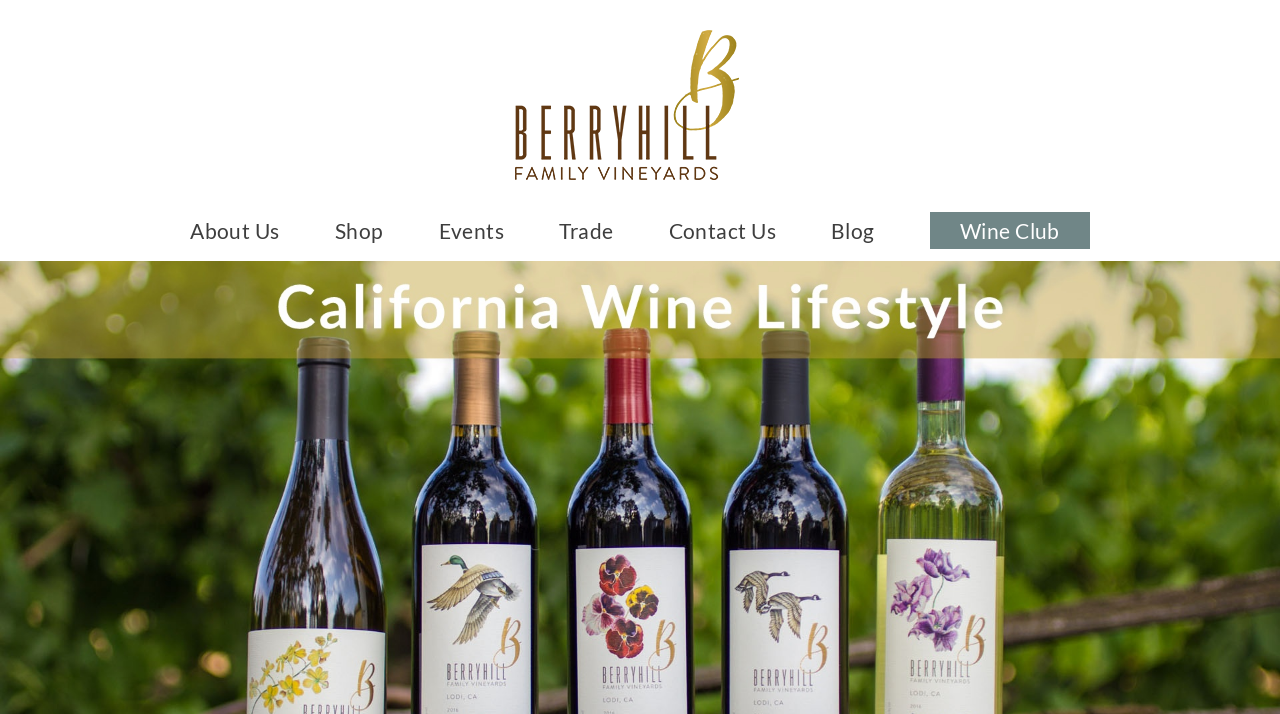Please answer the following question using a single word or phrase: 
Are the links in the top menu aligned vertically?

Yes